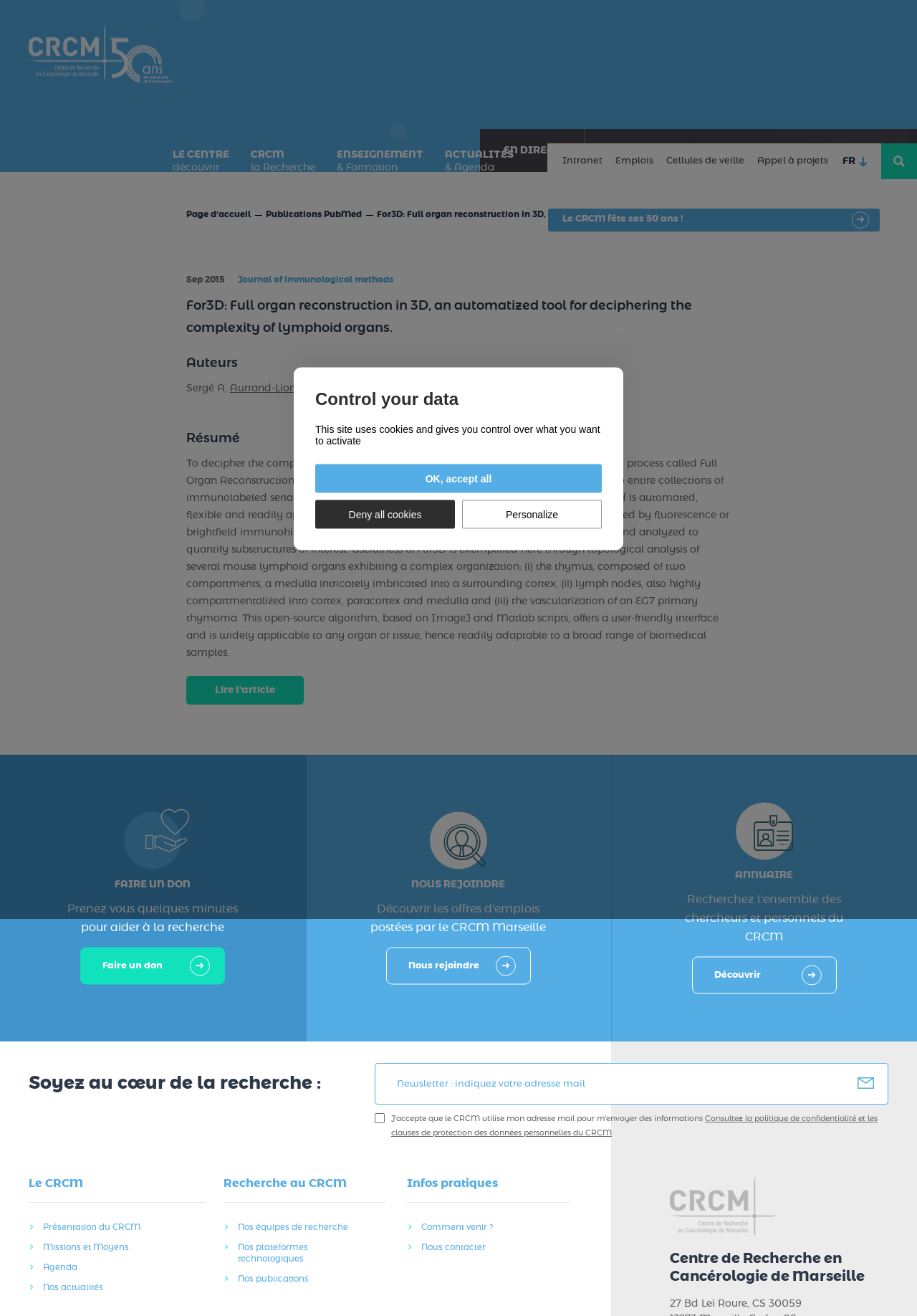Construct a comprehensive description capturing every detail on the webpage.

This webpage is about the Centre de Recherche en Cancérologie de Marseille (CRCM) and its research activities. At the top, there is a header section with a logo and a navigation menu with links to different sections of the website, including "ENSEIGNEMENT & Formation", "ACTUALITÉS & Agenda", and "Intranet". Below the header, there is a search bar with a button to initiate a search.

The main content area is divided into several sections. The first section features a prominent heading "For3D: Full organ reconstruction in 3D, an automatized tool for deciphering the complexity of lymphoid organs." followed by a brief description of the research project. There is also a figure and a link to a publication related to the project.

The next section appears to be a news article or a blog post with a heading "Le Centre de Recherche en Cancérologie de Marseille fête ses 50 ans!" and a brief summary of the article. There are also links to other news articles and publications.

On the right-hand side of the page, there are several links to social media platforms, allowing users to share the content on Facebook, Twitter, LinkedIn, and Googleplus.

Further down the page, there are three columns with headings "FAIRE UN DON", "NOUS REJOINDRE", and "ANNUAIRE". Each column contains links to related pages or resources.

At the bottom of the page, there is a footer section with links to various pages, including "Présentation du CRCM", "Missions et Moyens", and "Agenda". There is also a section with contact information and a map.

Throughout the page, there are several buttons and links to initiate actions, such as searching, sharing, or donating. There is also a notification banner at the top of the page, informing users about the use of cookies on the website and providing options to control their data.